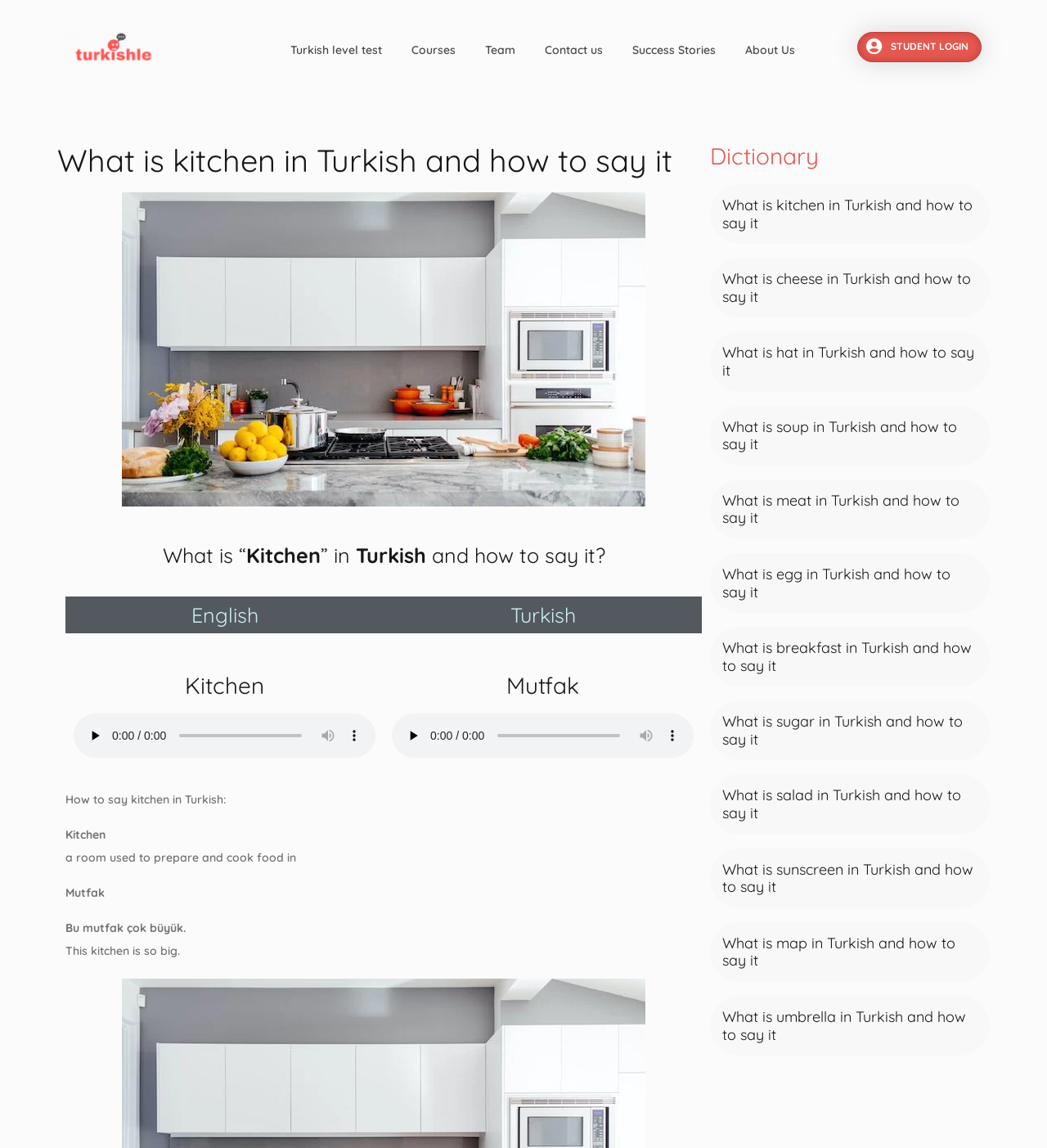Please specify the bounding box coordinates in the format (top-left x, top-left y, bottom-right x, bottom-right y), with values ranging from 0 to 1. Identify the bounding box for the UI component described as follows: Student login

[0.819, 0.028, 0.937, 0.054]